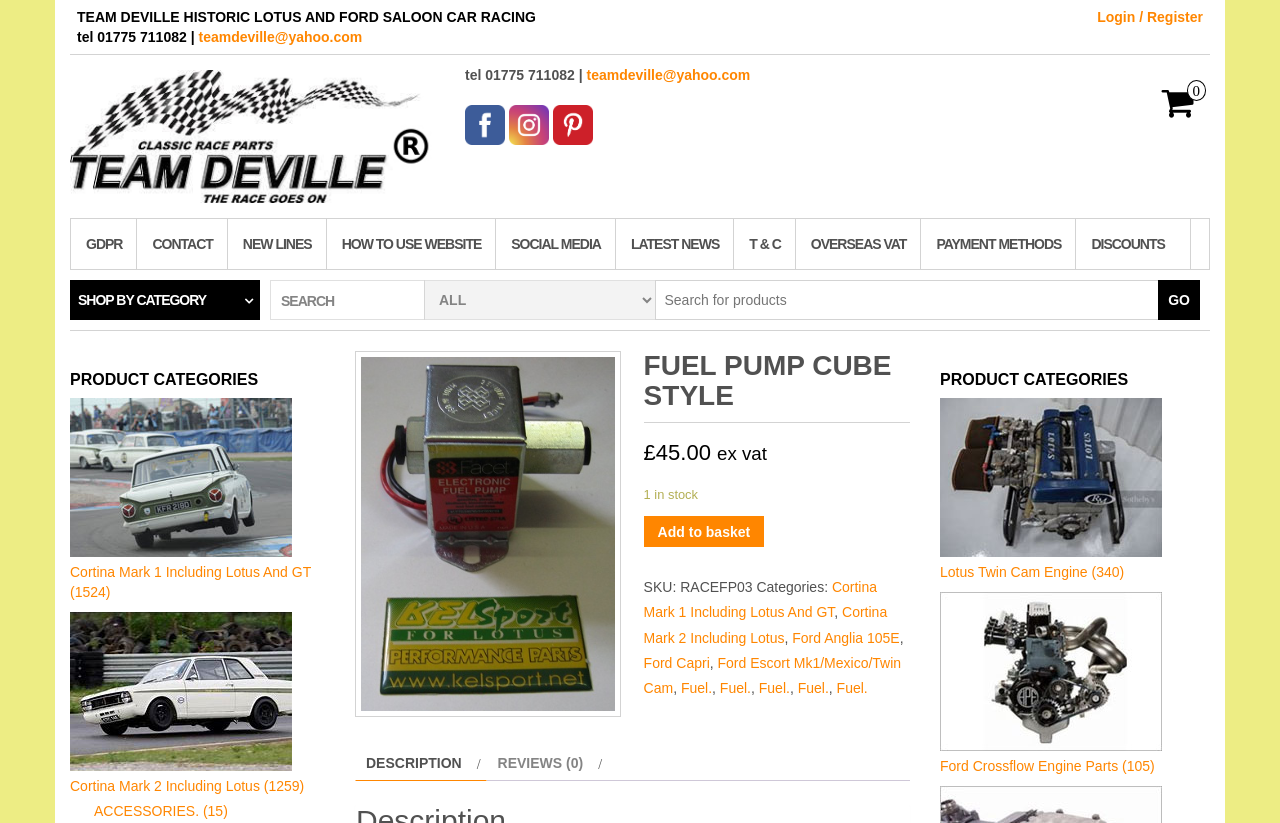Please answer the following question using a single word or phrase: 
What is the button text to add the Fuel Pump Cube Style to the basket?

Add to basket